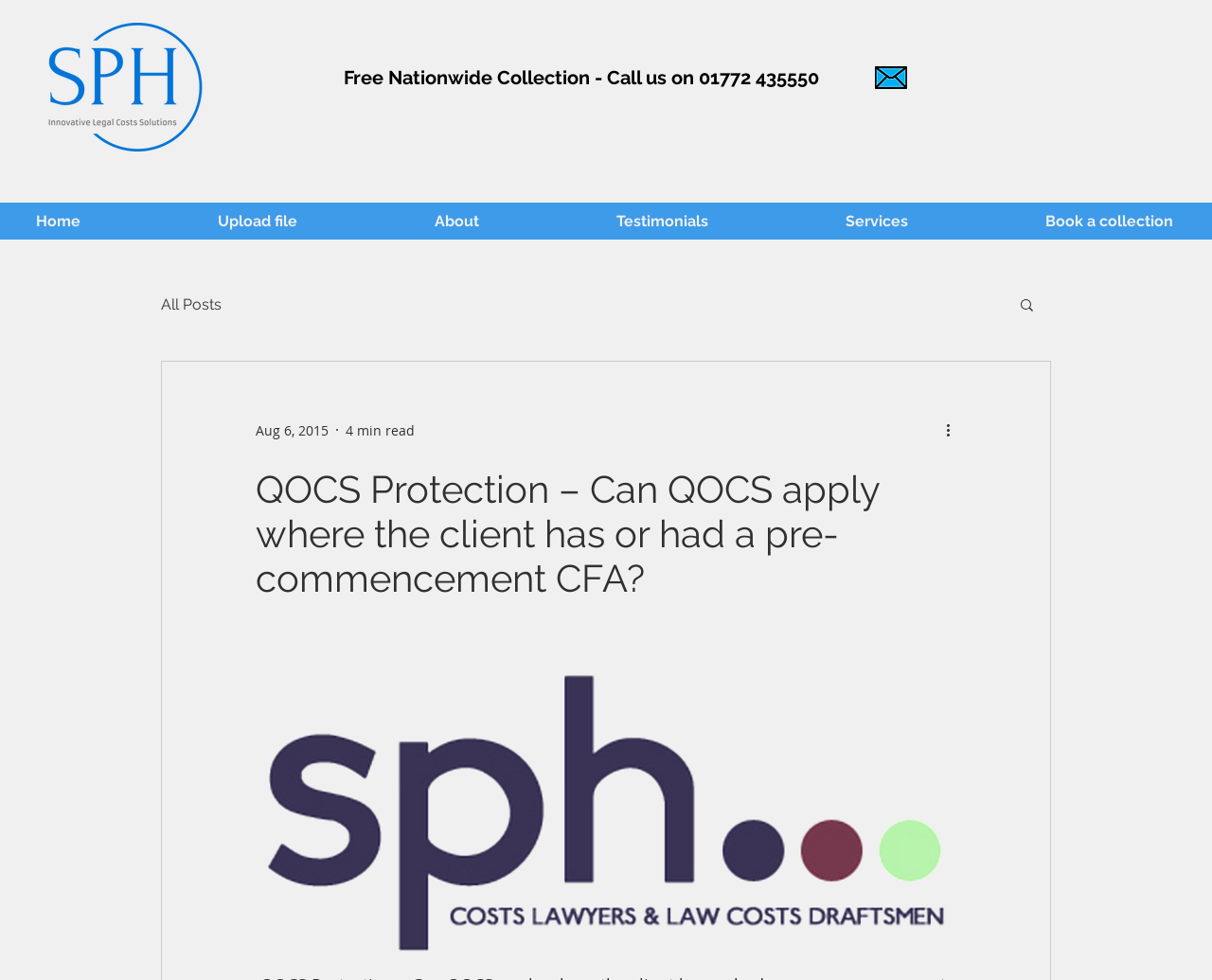What is the purpose of the 'Upload file' link?
Please elaborate on the answer to the question with detailed information.

The 'Upload file' link is located in the top navigation bar, suggesting that it allows users to upload a file to the website, possibly for a specific service or feature.